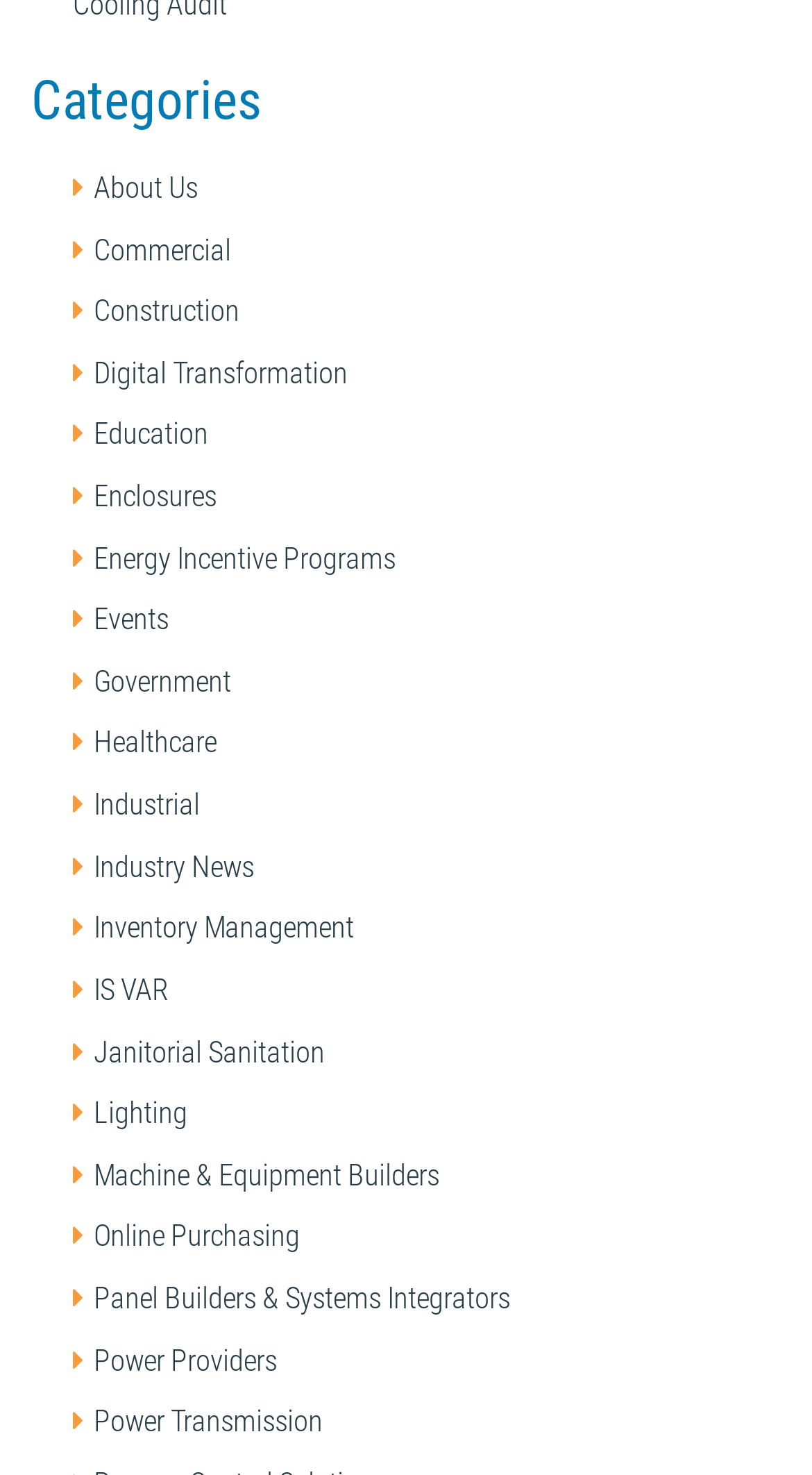Use a single word or phrase to answer the question: What is the link above 'Education'?

Digital Transformation